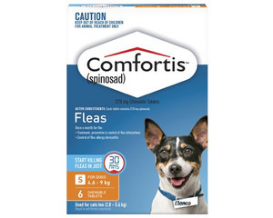How many tablets are in the box?
Answer briefly with a single word or phrase based on the image.

6